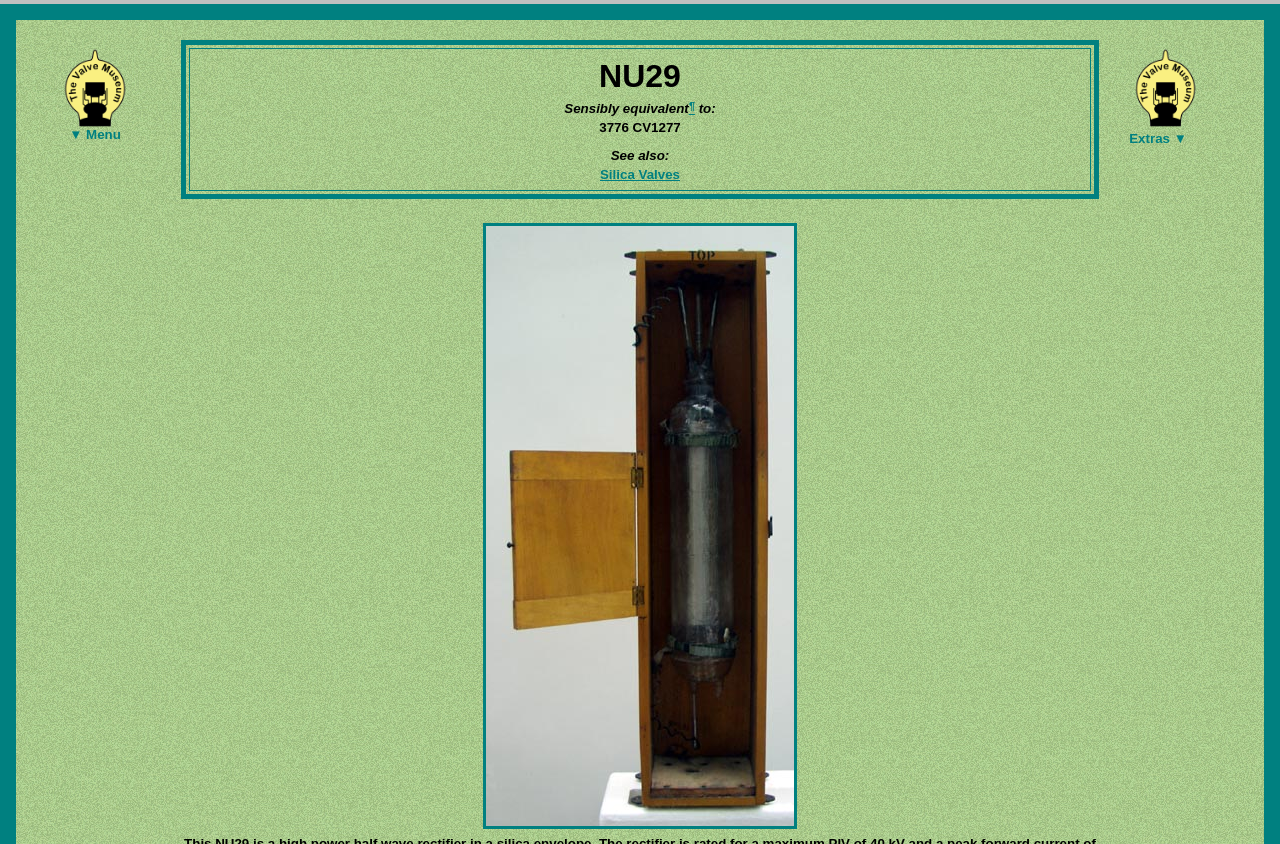Describe all the key features and sections of the webpage thoroughly.

The webpage is about NU29 at The Valve Museum. At the top, there is a menu section with a dropdown icon, accompanied by the text "▼ Menu". To the right of the menu, the main content begins with a heading "NU29" followed by a description "Sensibly equivalent to: 3776 CV1277 See also: Silica Valves". This description is divided into three parts, with "Sensibly equivalent to:" and "See also:" serving as subheadings.

Below the main content, there is a section with a heading "Extras ▼" accompanied by an icon. The webpage has a total of two images, one located next to the "▼ Menu" text and the other next to the "Extras ▼" text. There is also a link to "Silica Valves" in the main content section.

The layout of the webpage is divided into two main sections, with the top section containing the menu and main content, and the bottom section containing a single cell with a heading and a link. The overall structure is organized, with clear headings and concise text.